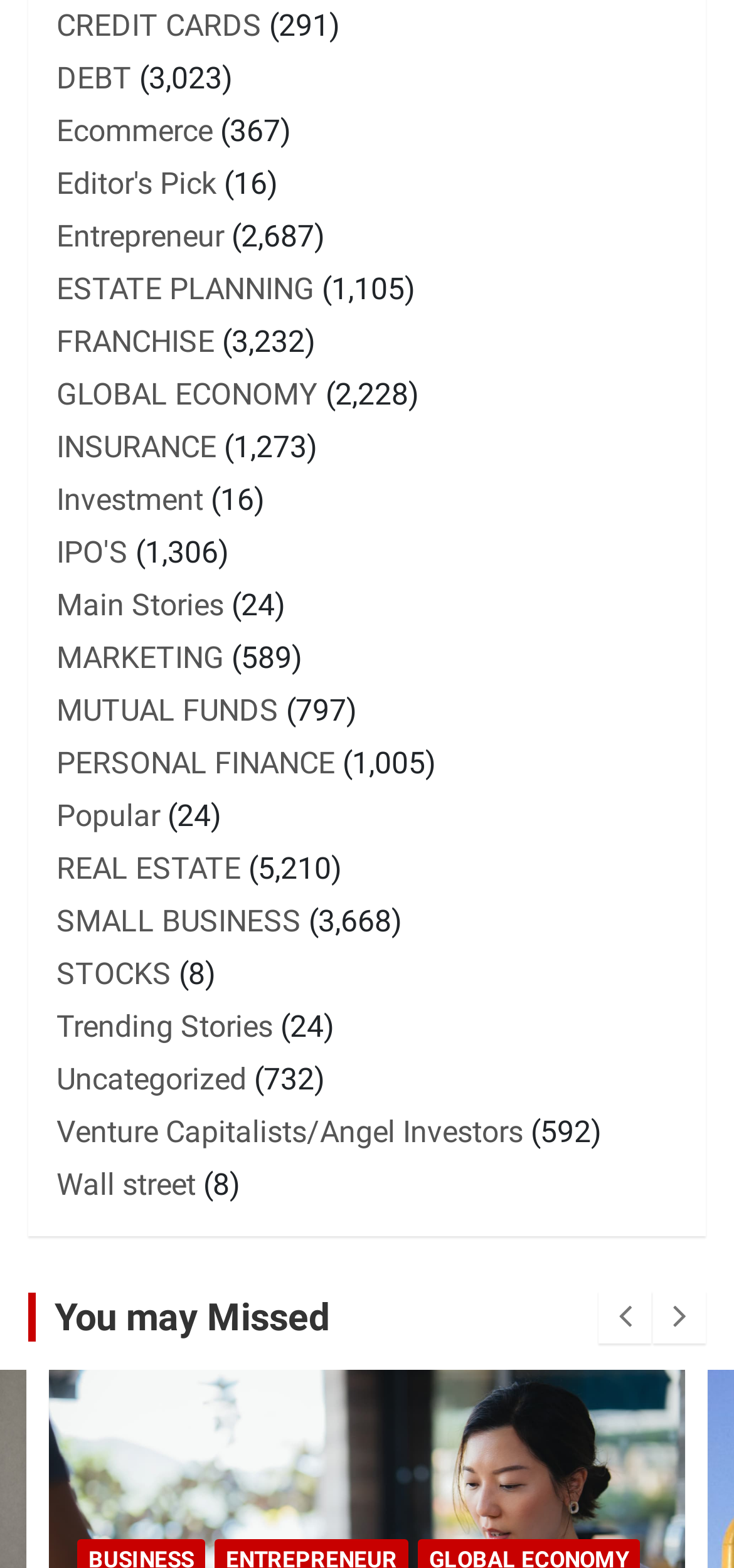Are there any articles about entrepreneurship?
Use the image to answer the question with a single word or phrase.

Yes